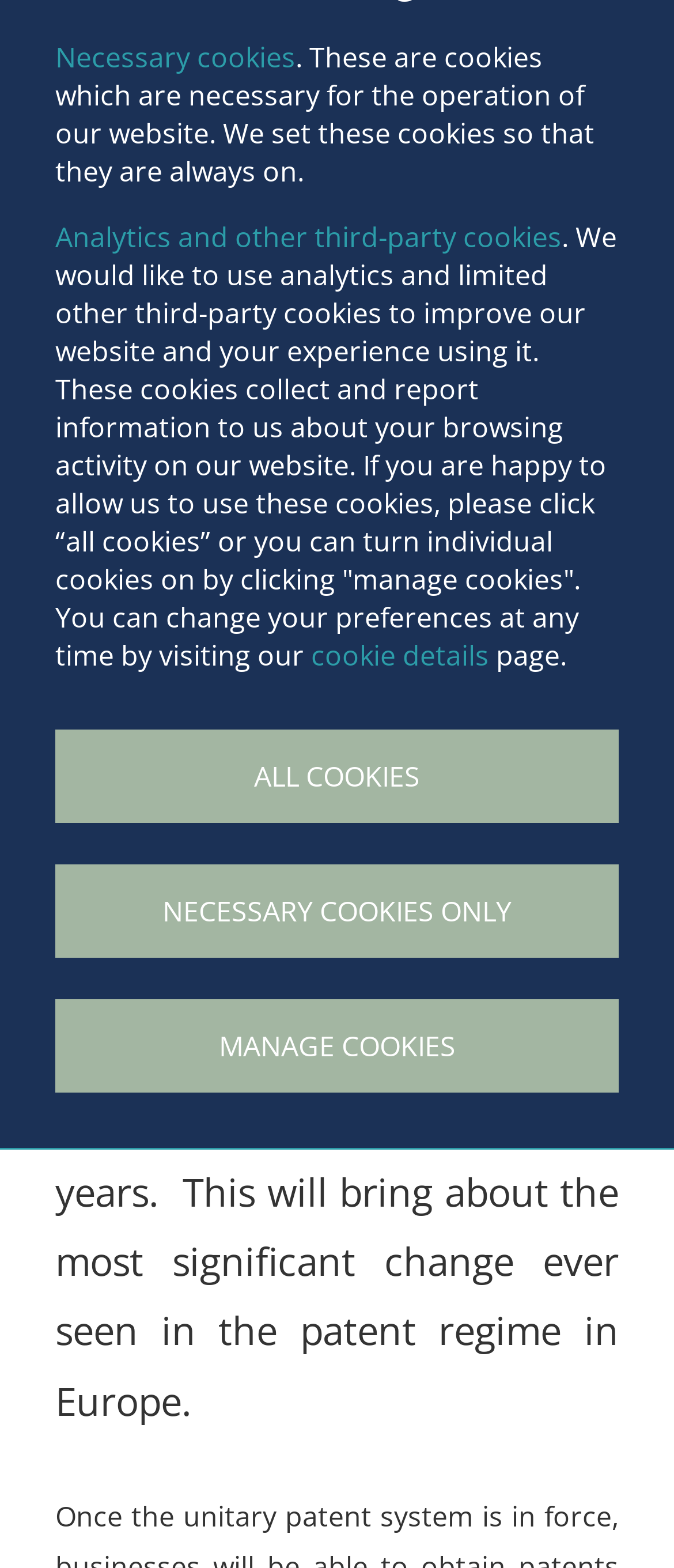Identify the bounding box coordinates of the region I need to click to complete this instruction: "Read the article about the unitary patent system".

[0.082, 0.52, 0.918, 0.91]